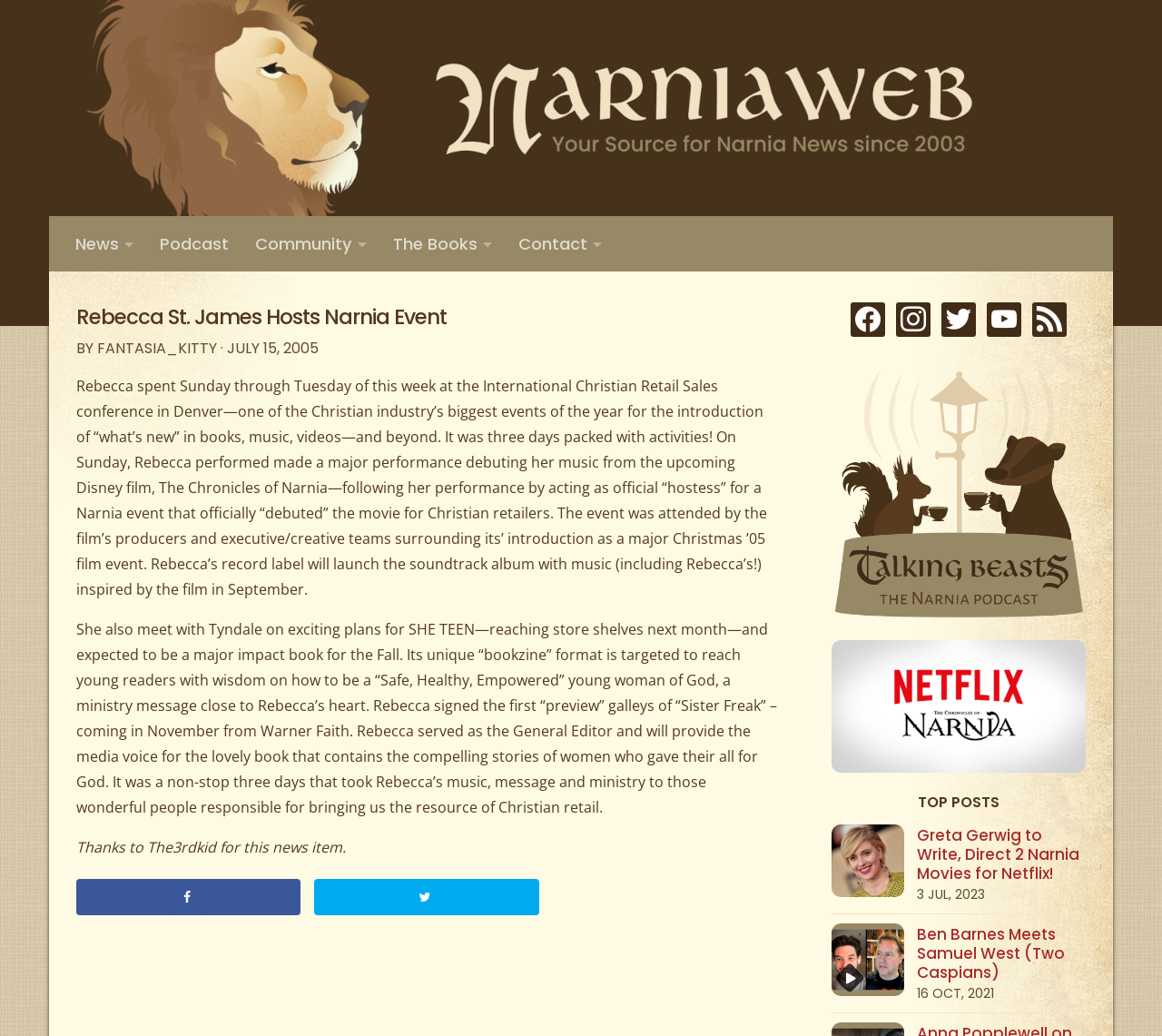Identify the bounding box coordinates for the element you need to click to achieve the following task: "Share the article on Facebook". The coordinates must be four float values ranging from 0 to 1, formatted as [left, top, right, bottom].

[0.066, 0.849, 0.259, 0.884]